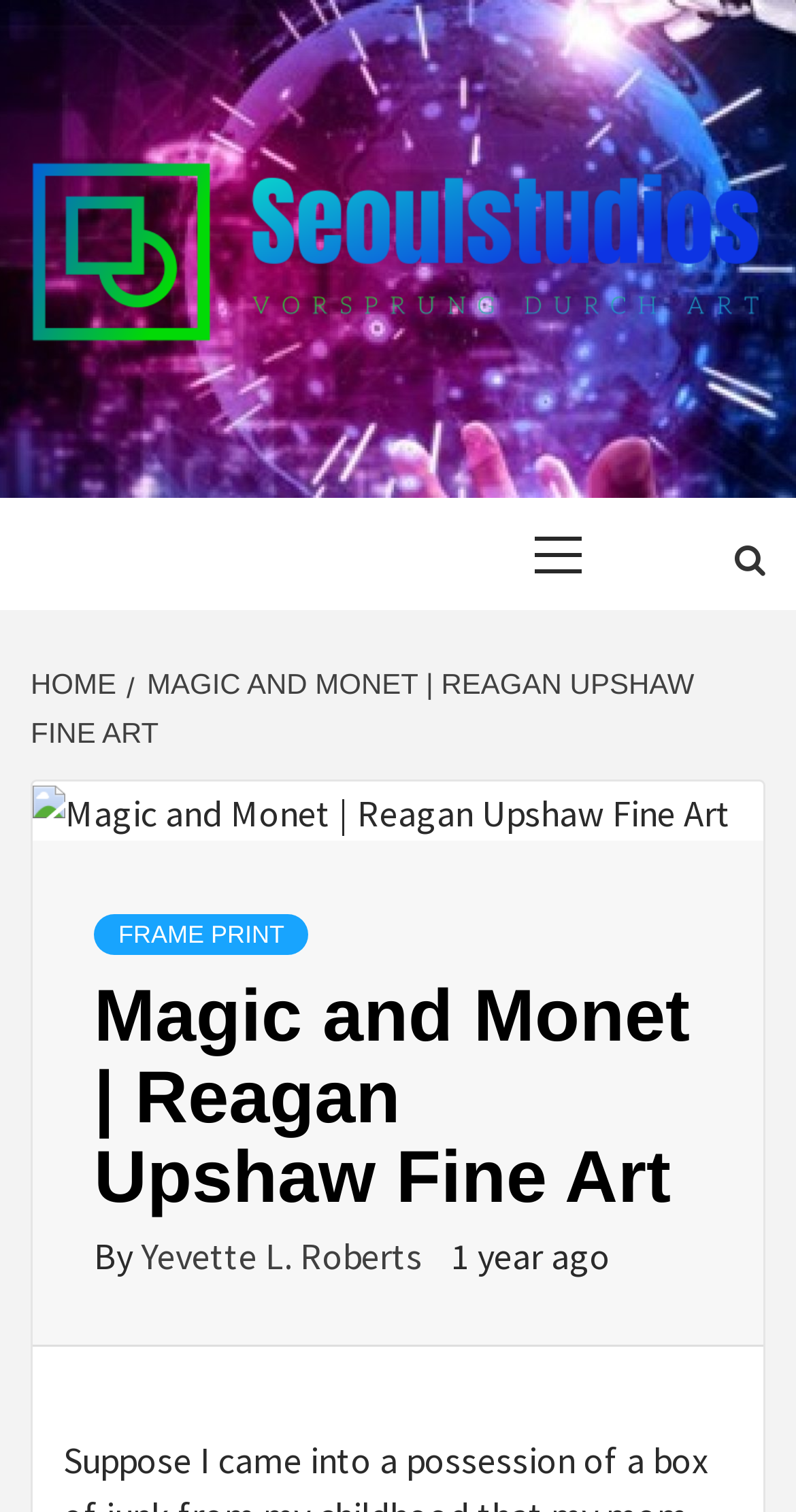What is the name of the art studio?
Please describe in detail the information shown in the image to answer the question.

The name of the art studio can be found in the top-left corner of the webpage, where it says 'Magic and Monet | Reagan Upshaw Fine Art – Seoulstudios'. This is also confirmed by the image and link with the same text.